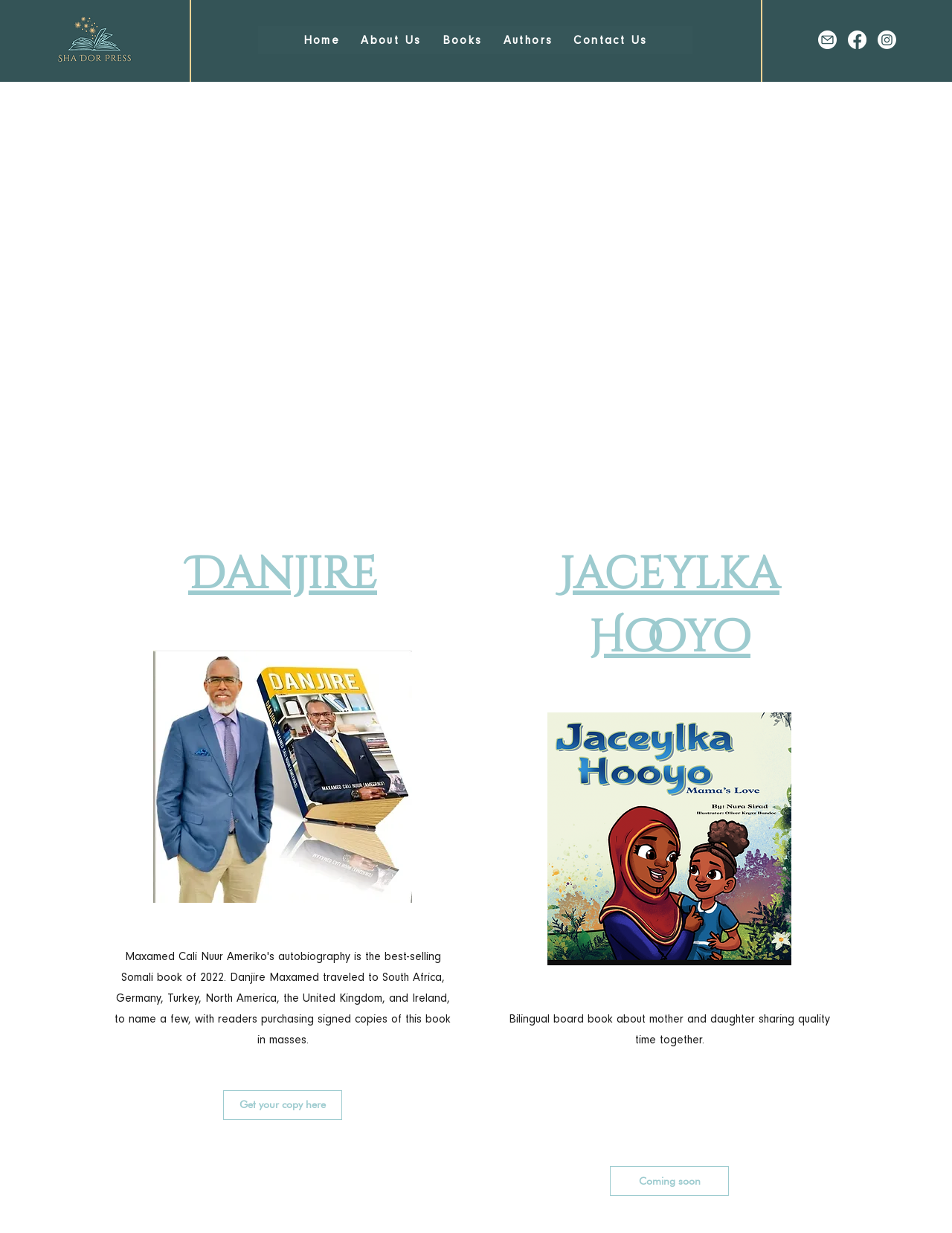What is the image above the 'Get your copy here' link?
Please look at the screenshot and answer using one word or phrase.

danjire.jpeg